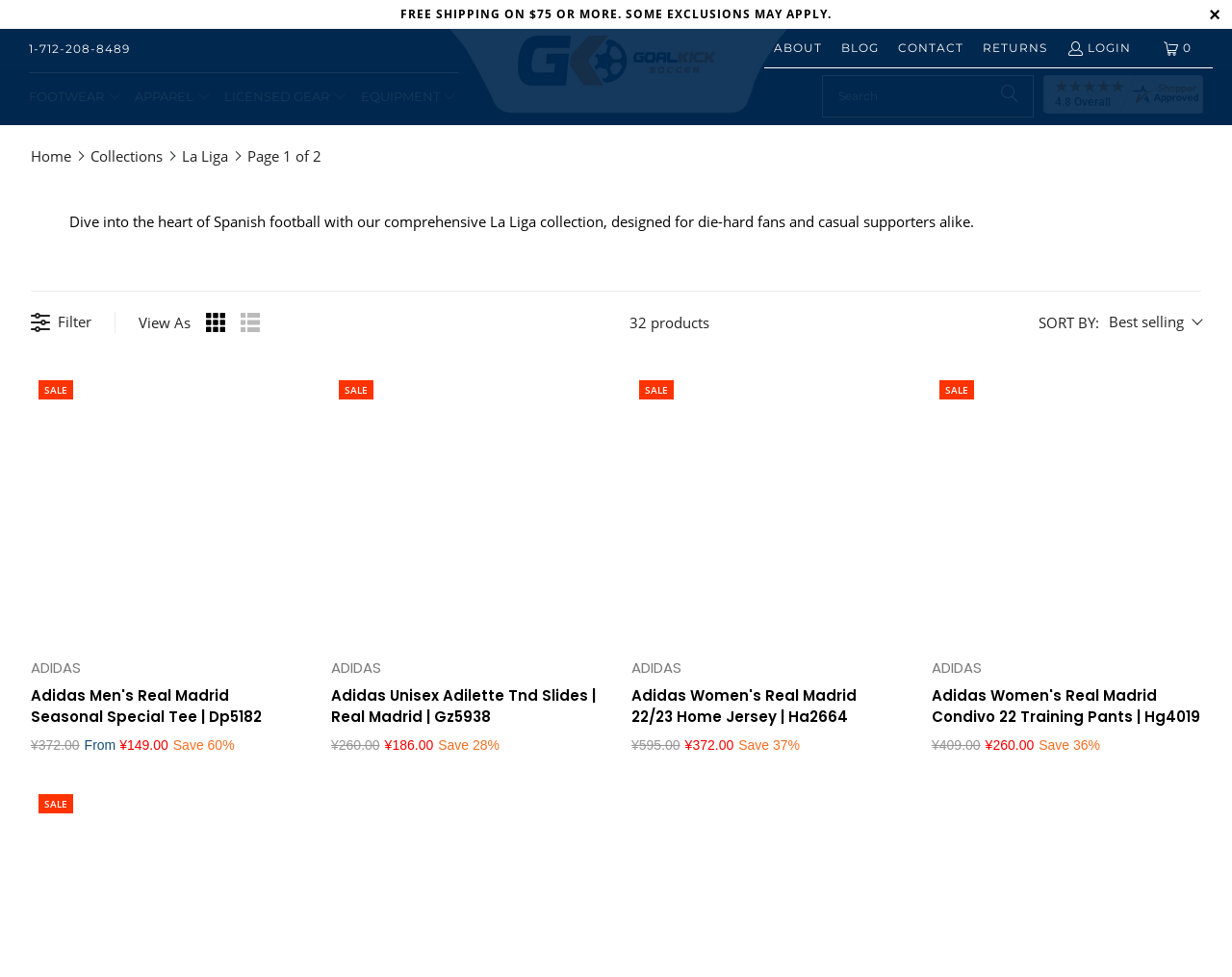Please identify the coordinates of the bounding box for the clickable region that will accomplish this instruction: "Filter products".

[0.025, 0.319, 0.094, 0.341]